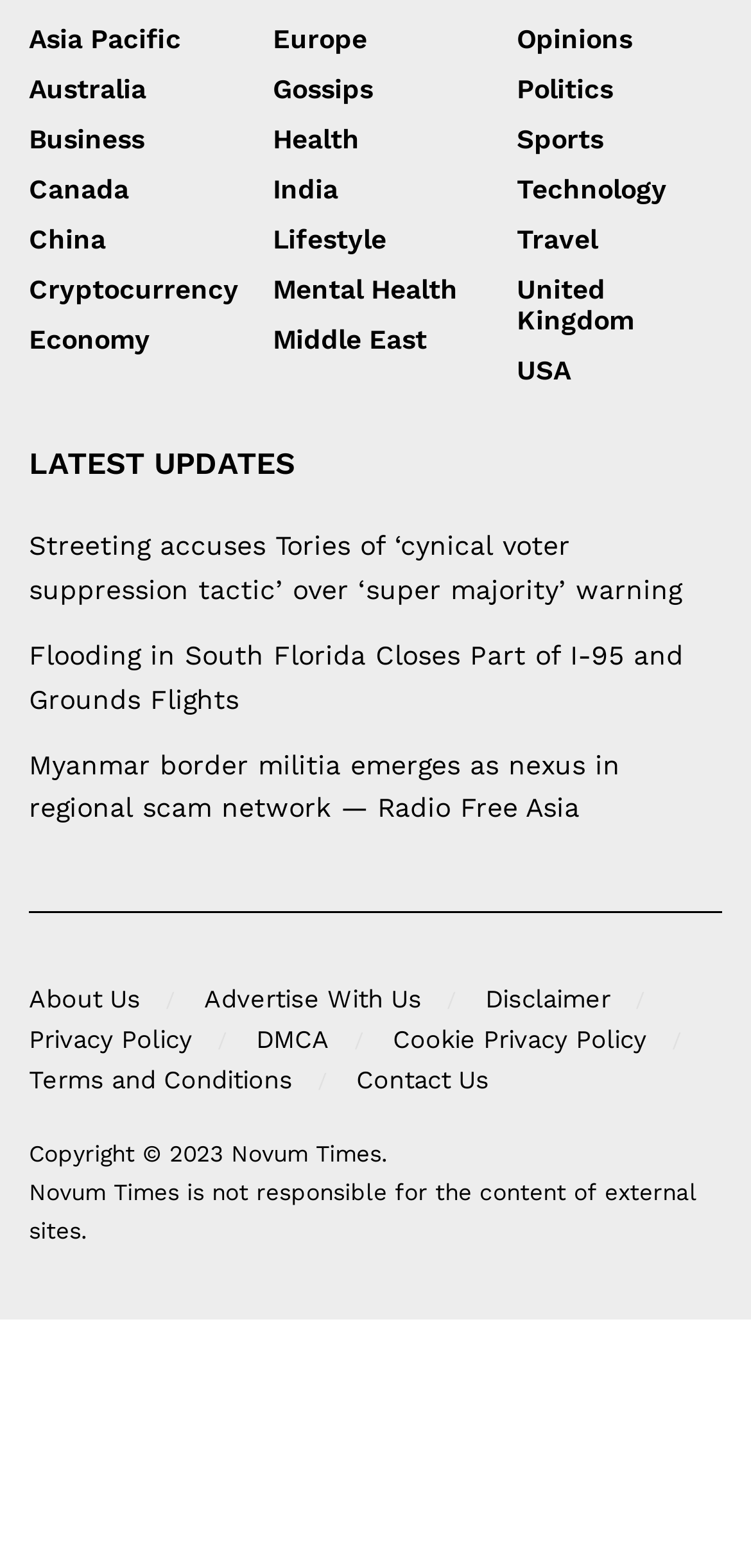Examine the screenshot and answer the question in as much detail as possible: What region is mentioned in the link 'Flooding in South Florida Closes Part of I-95 and Grounds Flights'?

I found the link 'Flooding in South Florida Closes Part of I-95 and Grounds Flights' under the 'LATEST UPDATES' heading, which suggests it is a news article. The title of the article explicitly mentions 'South Florida' as the region affected by flooding.